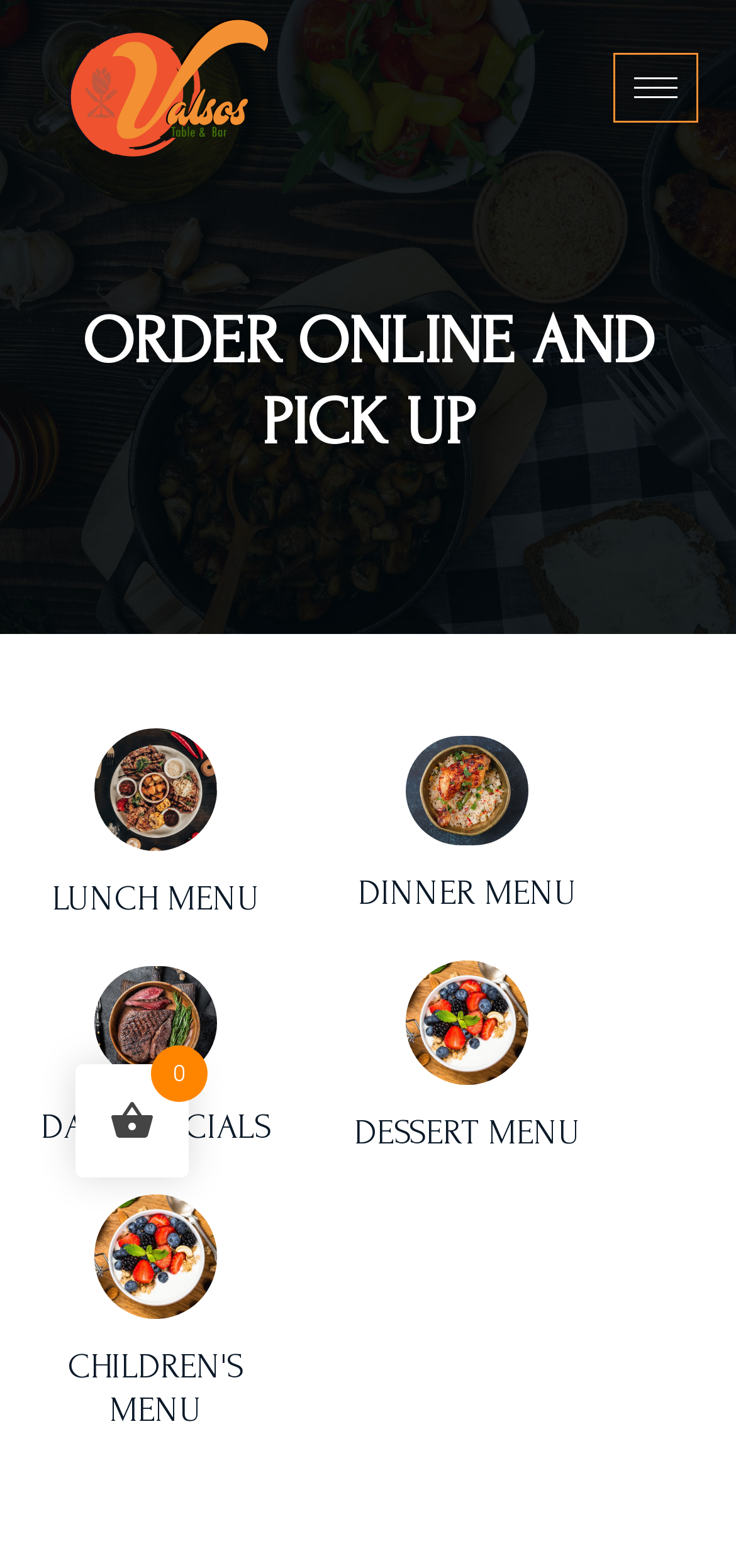Offer a meticulous caption that includes all visible features of the webpage.

The webpage is about Valentine's - Valsos Lynn Table & Bar. At the top left, there is a link. On the top right, a hamburger icon button is located. Below the top section, a prominent heading "ORDER ONLINE AND PICK UP" is displayed. 

To the right of the heading, there is a figure, which is likely an image. Below the image, a heading "LUNCH MENU" is shown, accompanied by a link with the same text. 

On the right side of the page, there is another figure, likely another image. Below this image, a heading "DINNER MENU" is displayed, accompanied by a link with the same text. 

Further down the page, there are three more sections, each consisting of a figure (likely an image) and a heading with a link. The headings are "DAILY SPECIALS", "DESSERT MENU", and "CHILDREN'S MENU", respectively. 

At the bottom of the page, there is a static text element displaying the number "0".